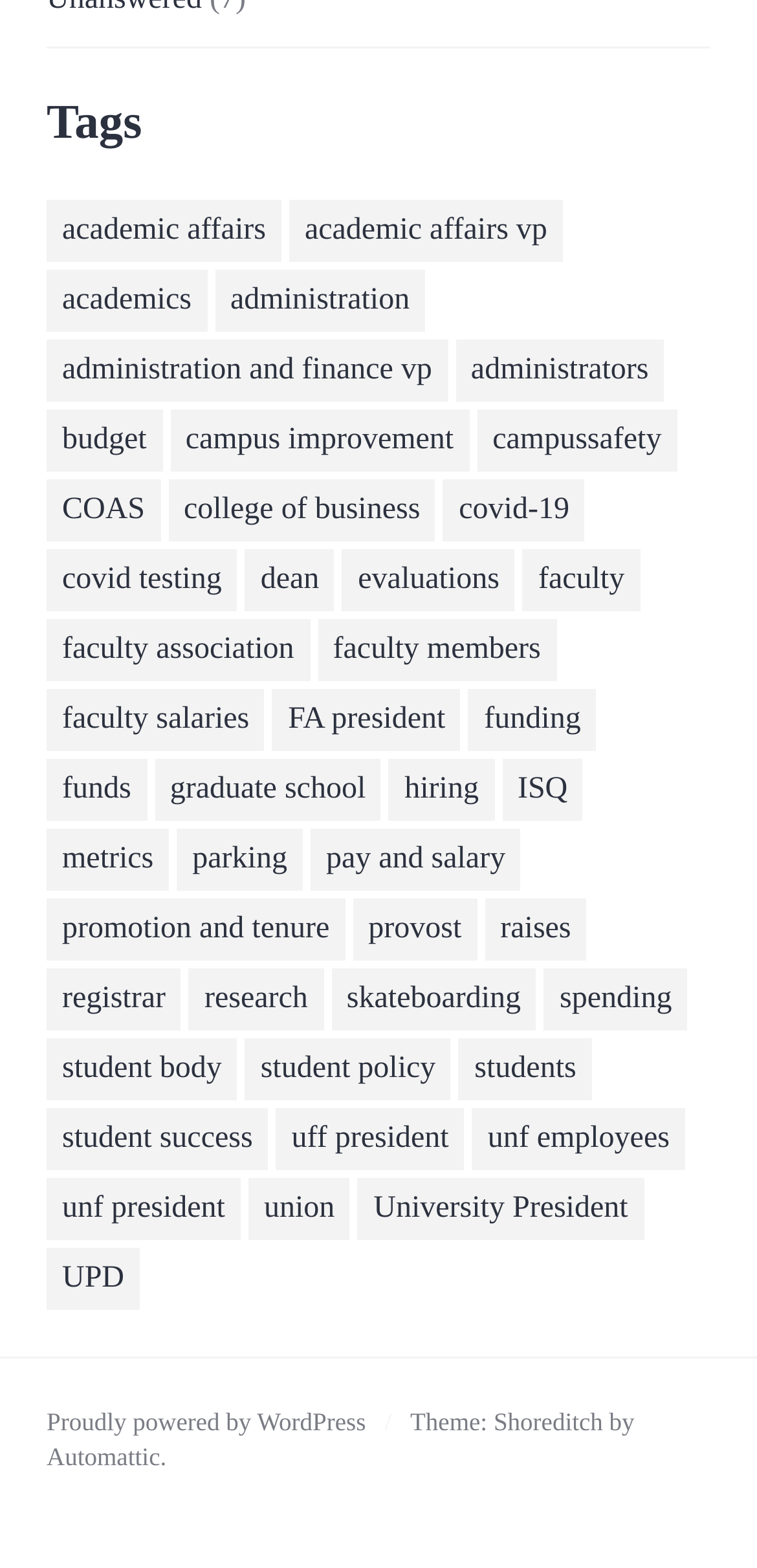What is the first link on the webpage?
Please provide a single word or phrase based on the screenshot.

academic affairs